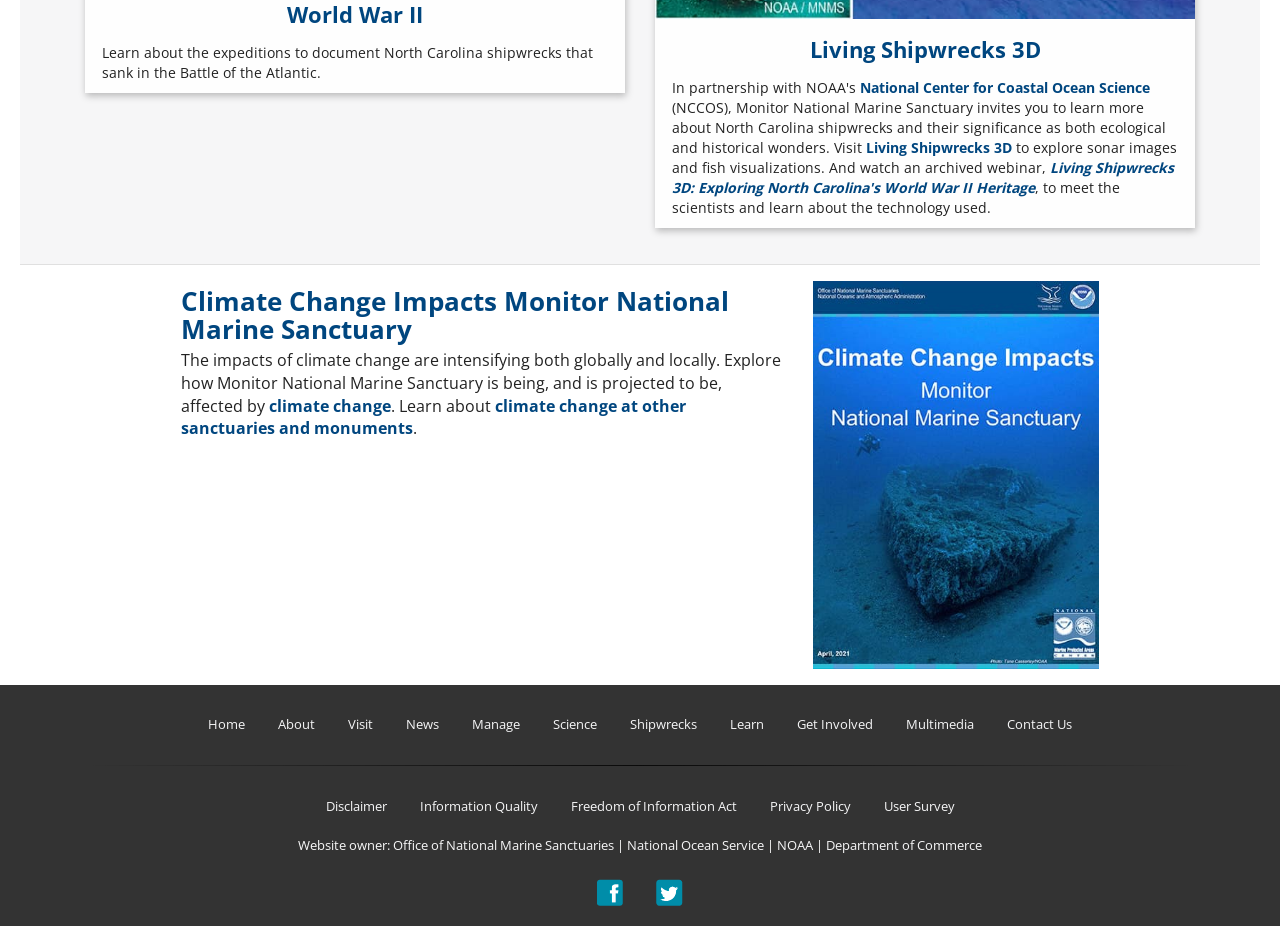Please study the image and answer the question comprehensively:
What is the name of the organization that owns the website?

The question asks for the name of the organization that owns the website, which can be found in the StaticText 'Website owner:' and the link 'Office of National Marine Sanctuaries'.